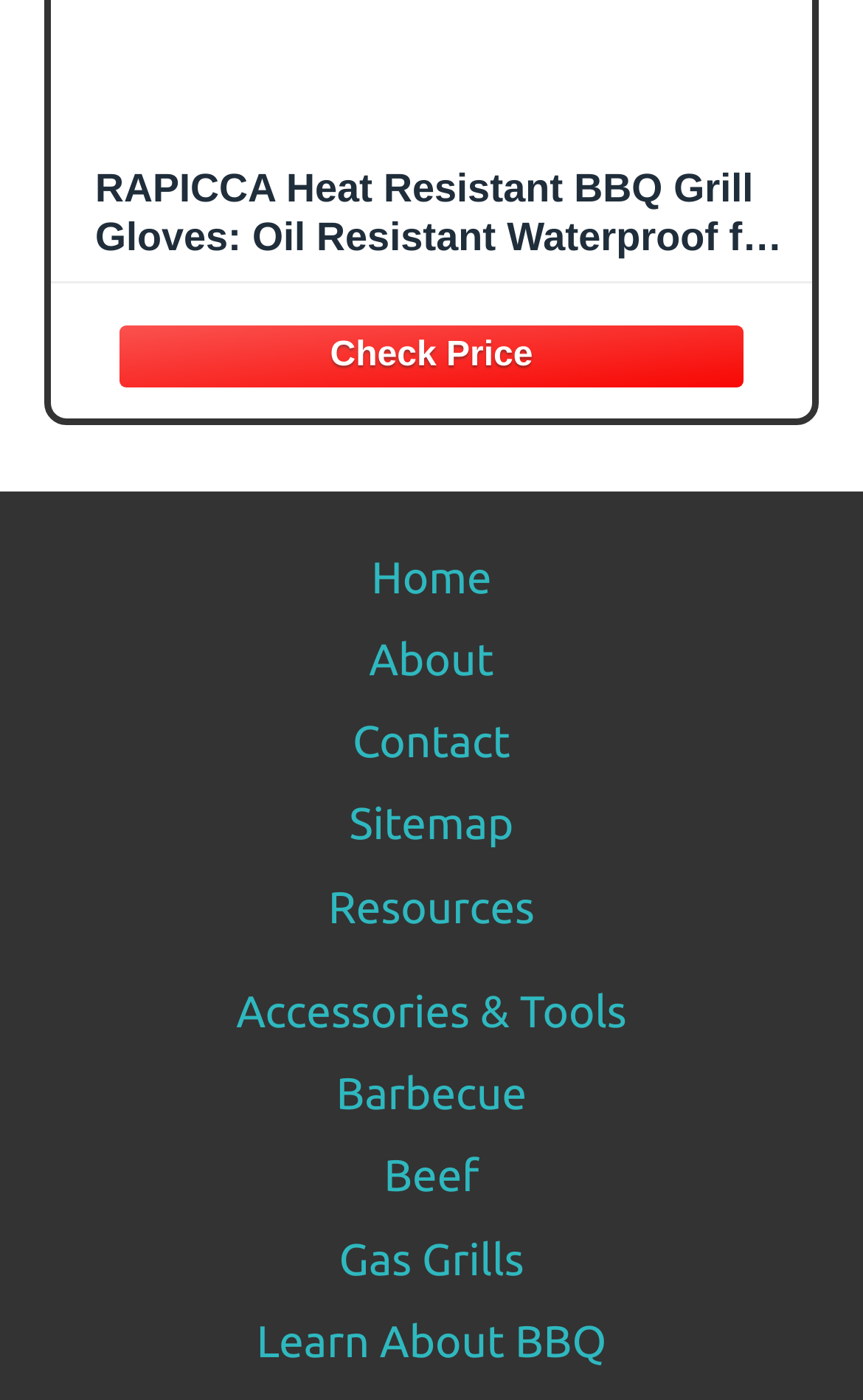Please specify the bounding box coordinates of the area that should be clicked to accomplish the following instruction: "Check accessories and tools". The coordinates should consist of four float numbers between 0 and 1, i.e., [left, top, right, bottom].

[0.274, 0.704, 0.726, 0.74]